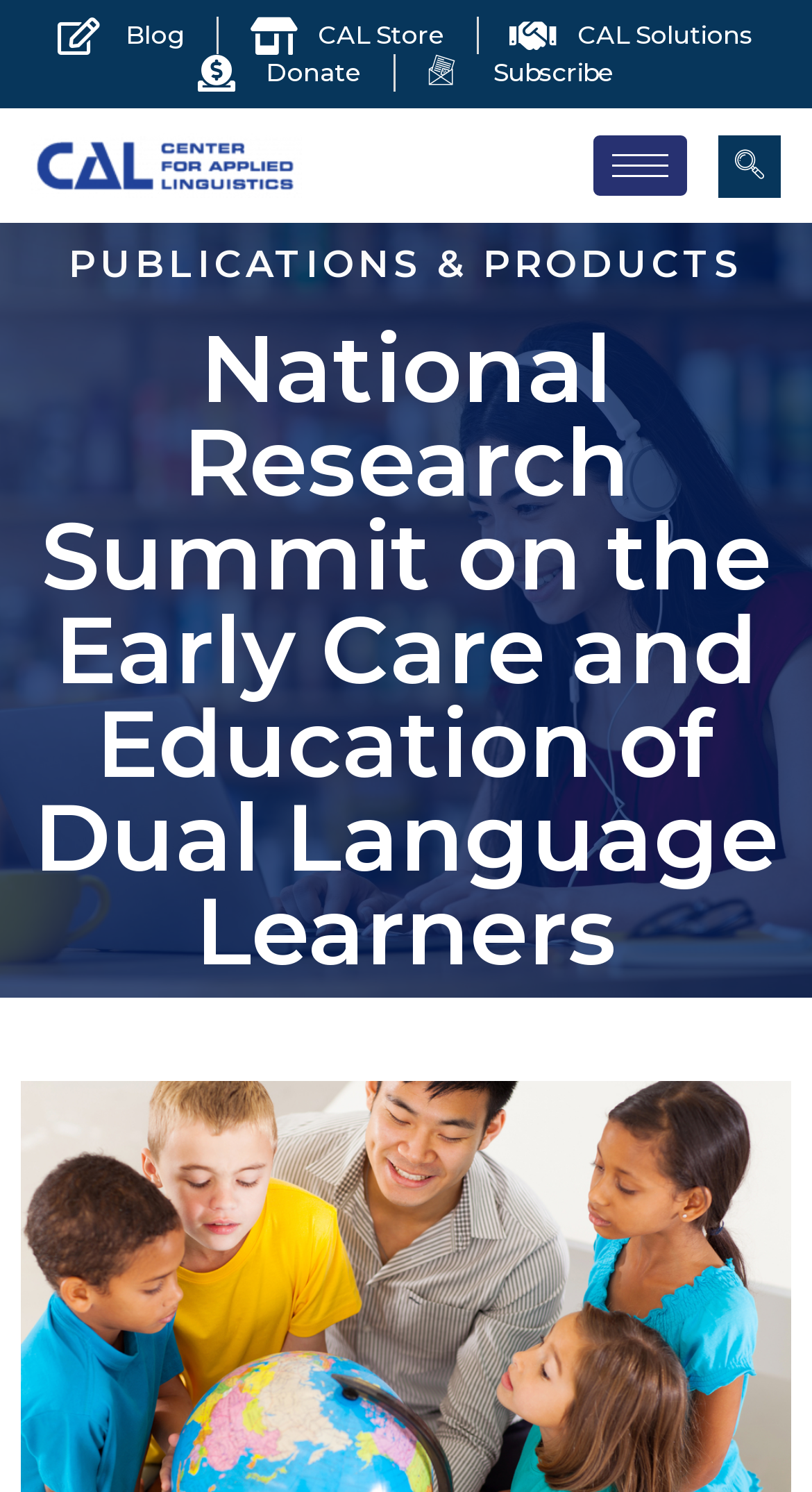Respond to the question below with a single word or phrase:
Is there a search function on the page?

Yes